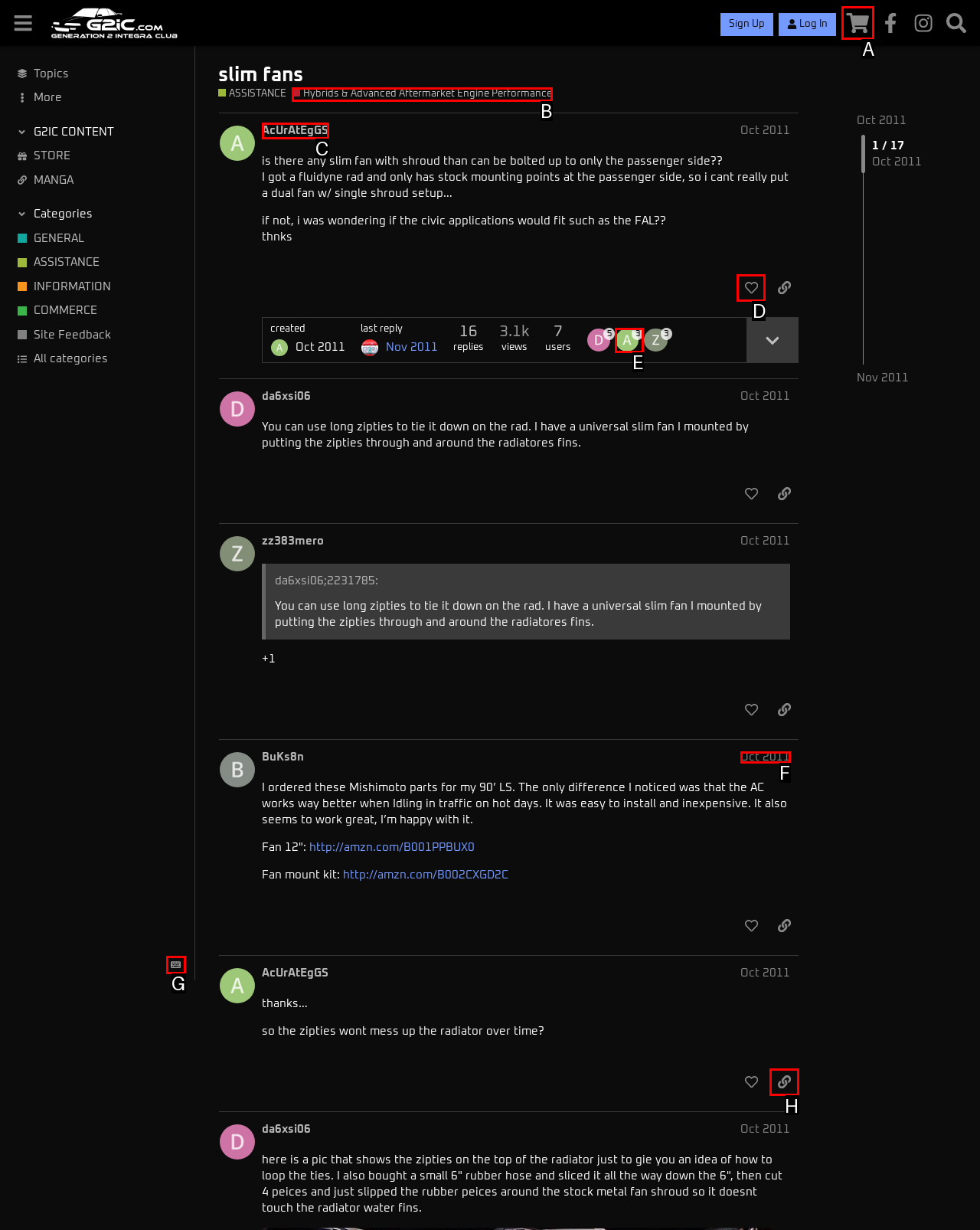Identify which lettered option completes the task: Click the 'like this post' button. Provide the letter of the correct choice.

D